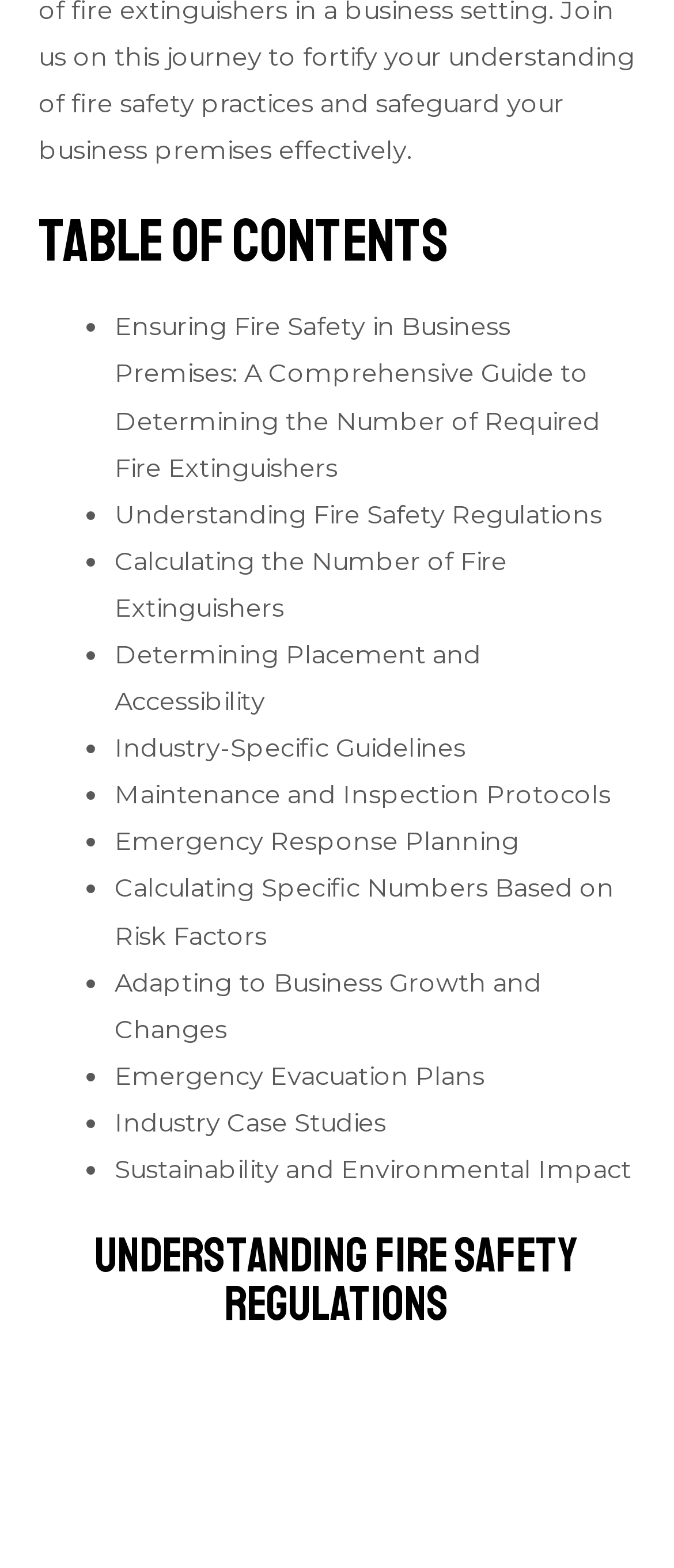Please answer the following question using a single word or phrase: 
How many headings are on the webpage?

2